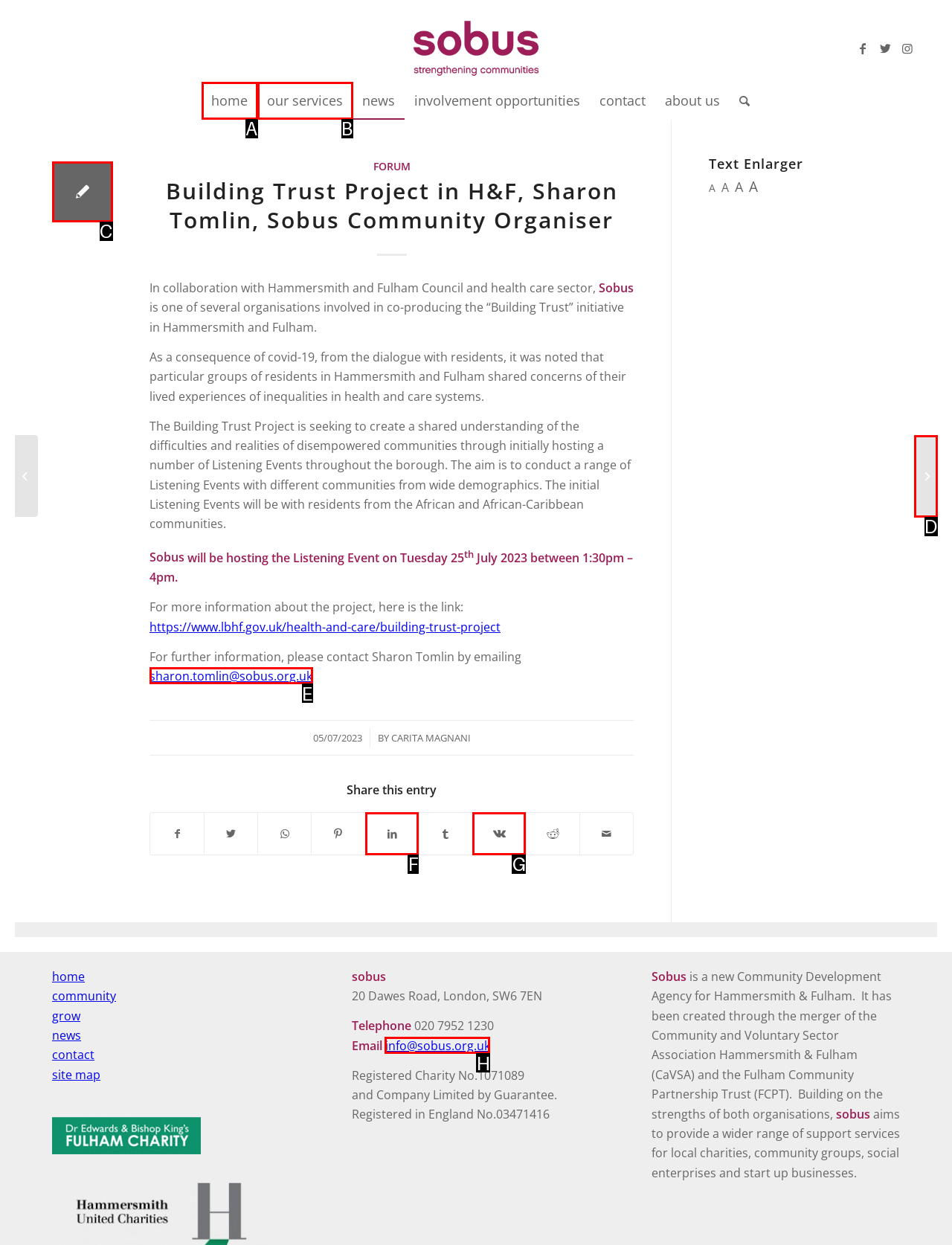Determine the option that best fits the description: FREE NHS Lung Health Check
Reply with the letter of the correct option directly.

D